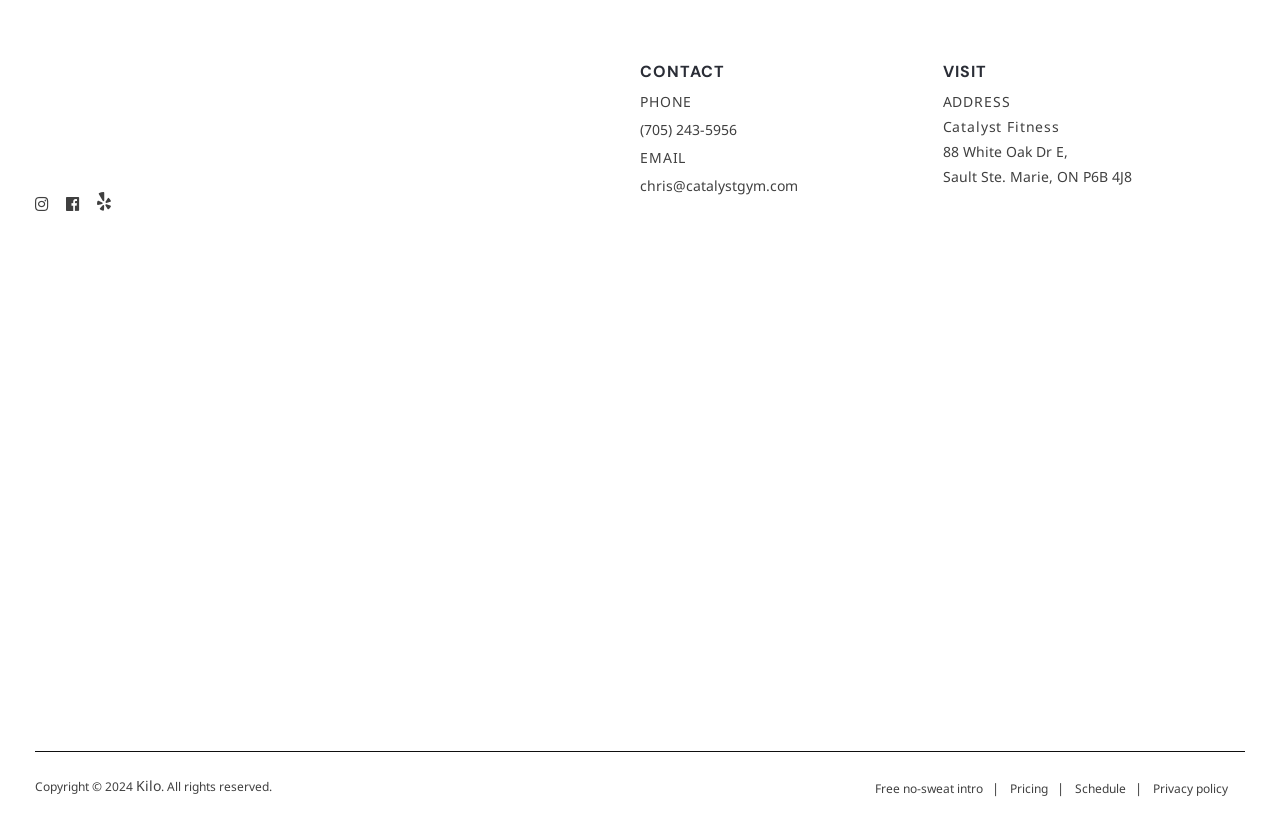What is the copyright year of the website?
Please respond to the question with a detailed and thorough explanation.

I found the copyright year by looking at the 'Footer Widget 4' section, where it is listed as 'Copyright 2024'.